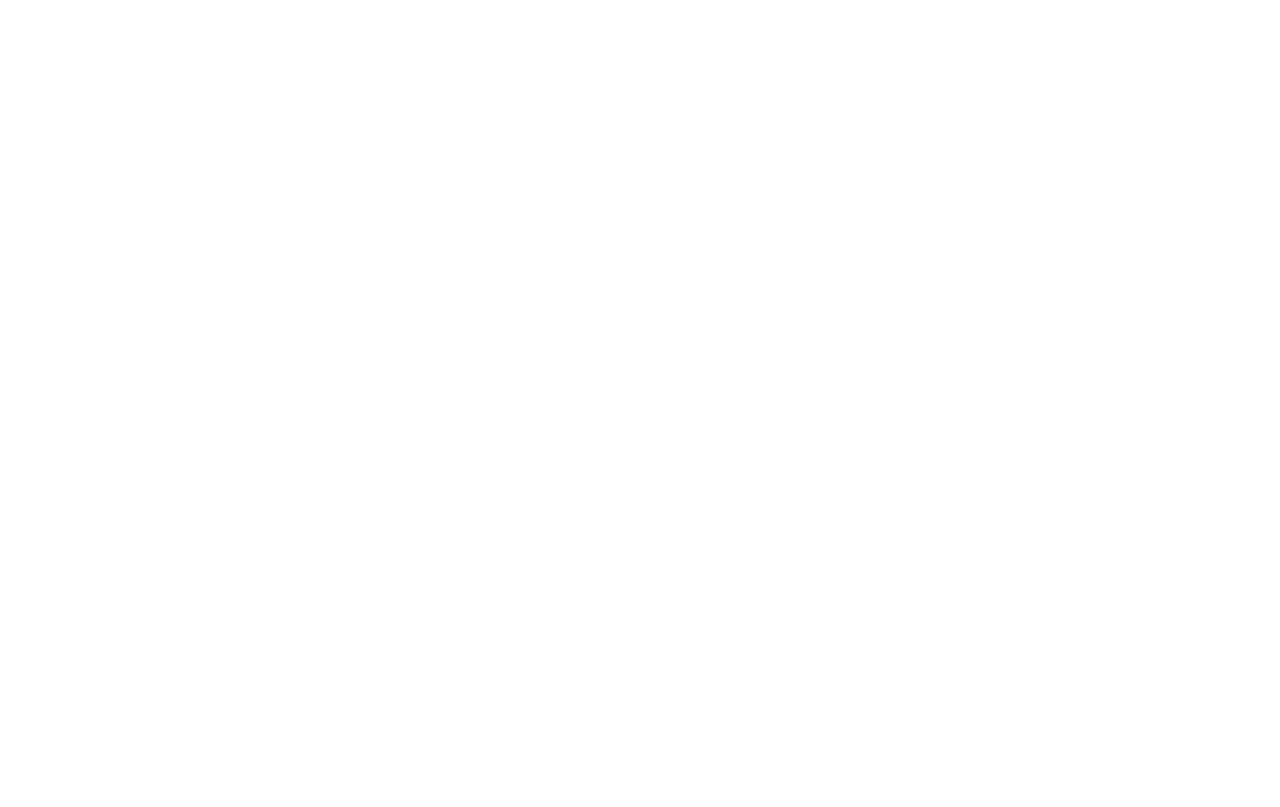Provide a single word or phrase answer to the question: 
What is the author wearing in the image?

A black and white open-back and open-knit lace maxi dress